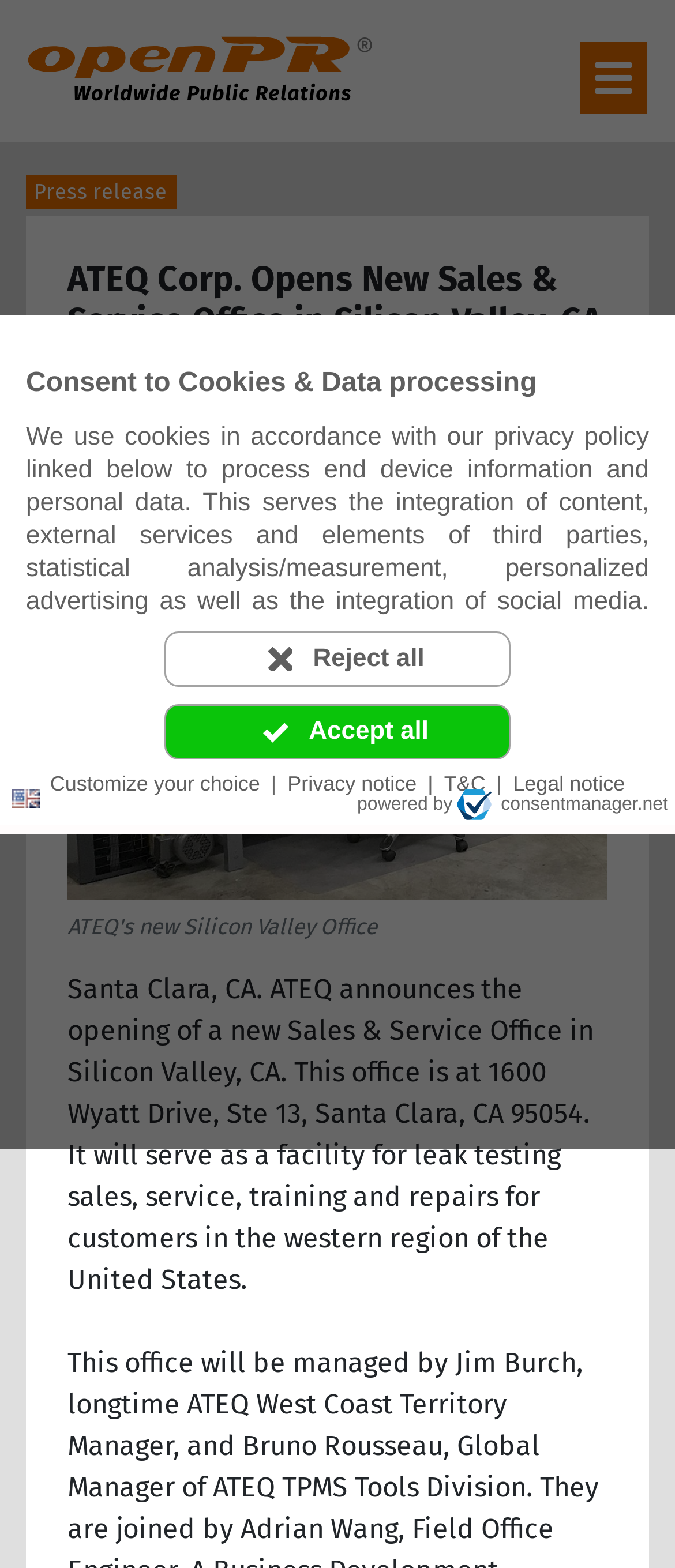Provide the bounding box coordinates for the area that should be clicked to complete the instruction: "Visit the 'openPR Logo' link".

[0.041, 0.033, 0.554, 0.054]